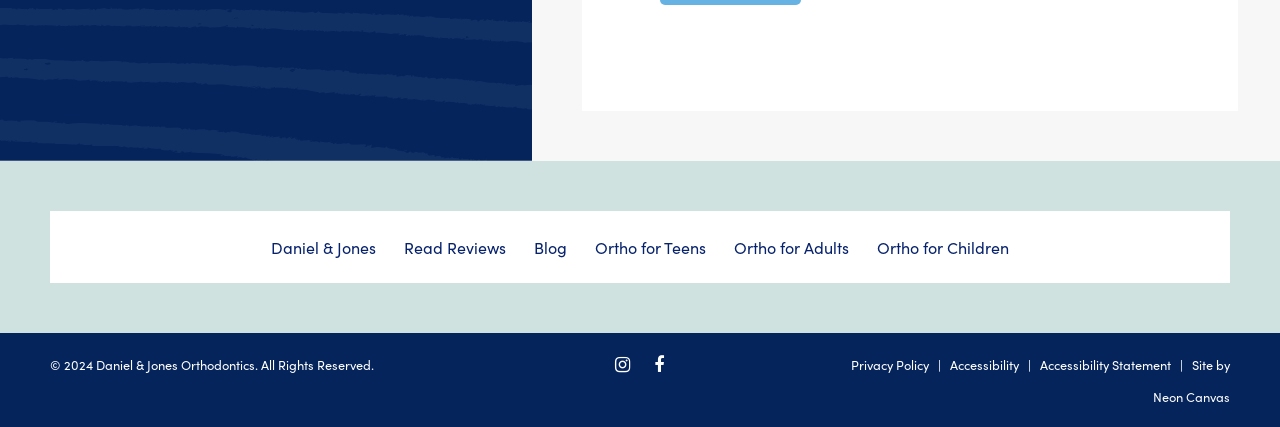Identify the bounding box coordinates of the area that should be clicked in order to complete the given instruction: "Learn about orthodontics for teens". The bounding box coordinates should be four float numbers between 0 and 1, i.e., [left, top, right, bottom].

[0.465, 0.552, 0.552, 0.603]